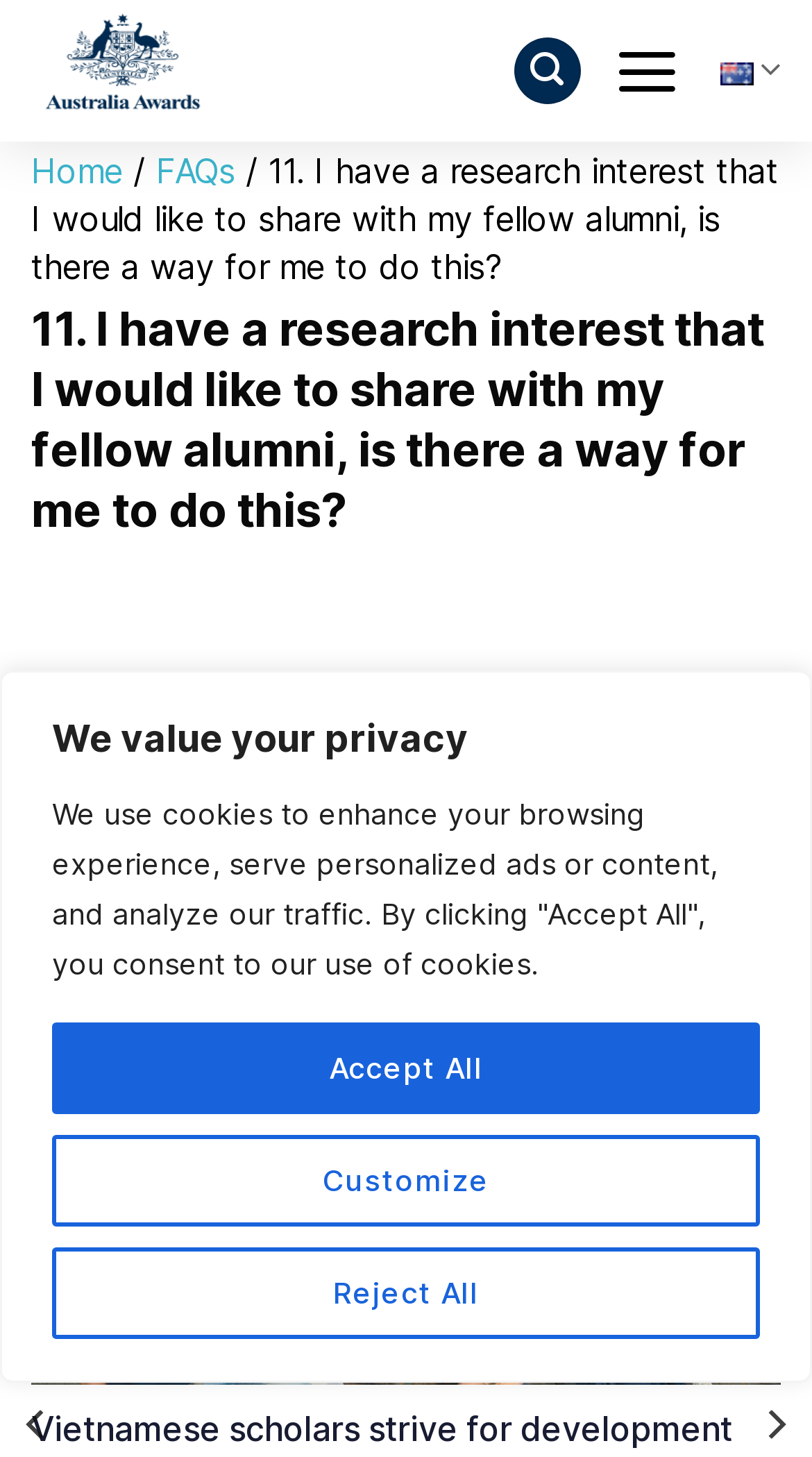What is the section below the breadcrumbs?
Please use the image to provide an in-depth answer to the question.

The section below the breadcrumbs is an article, which contains a heading and a block of text, as indicated by the HTML structure of the webpage.